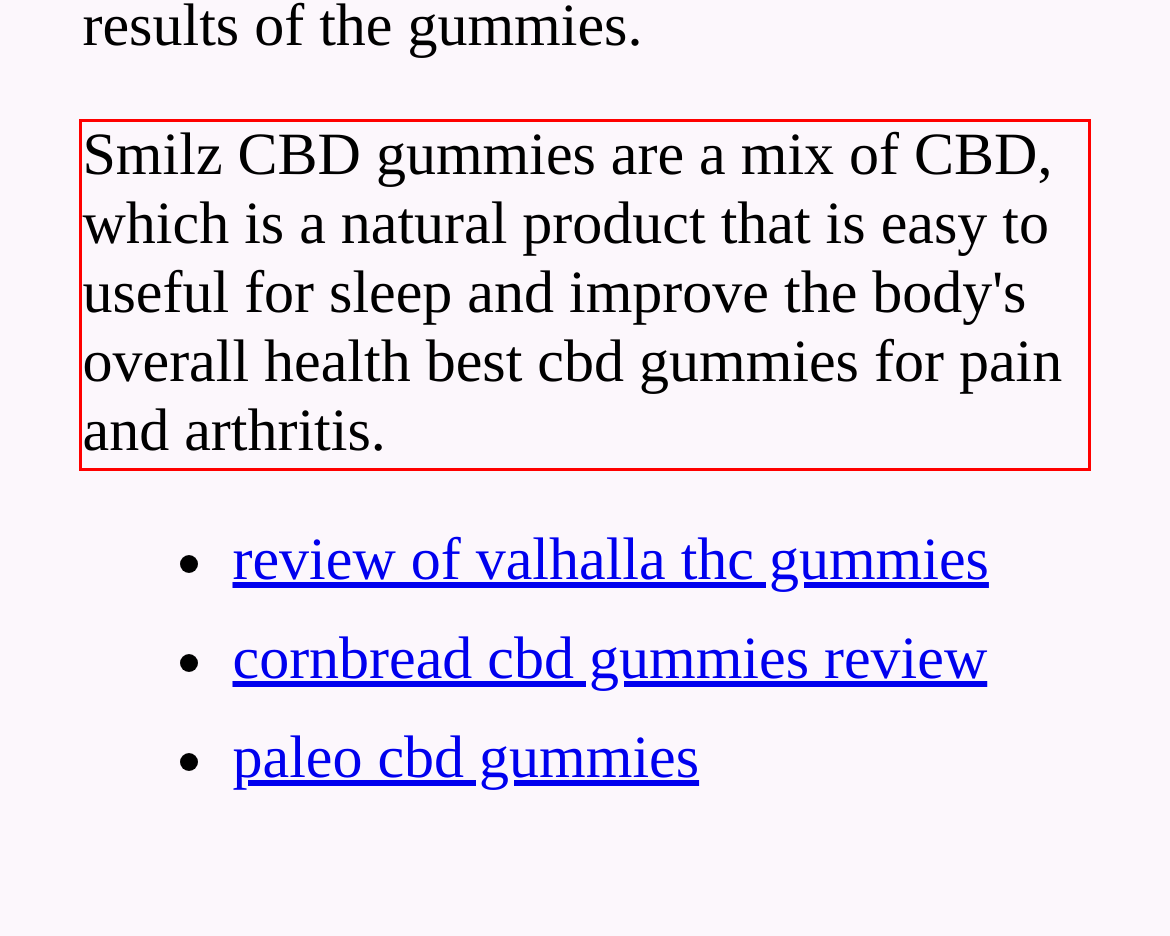You are provided with a screenshot of a webpage that includes a red bounding box. Extract and generate the text content found within the red bounding box.

Smilz CBD gummies are a mix of CBD, which is a natural product that is easy to useful for sleep and improve the body's overall health best cbd gummies for pain and arthritis.